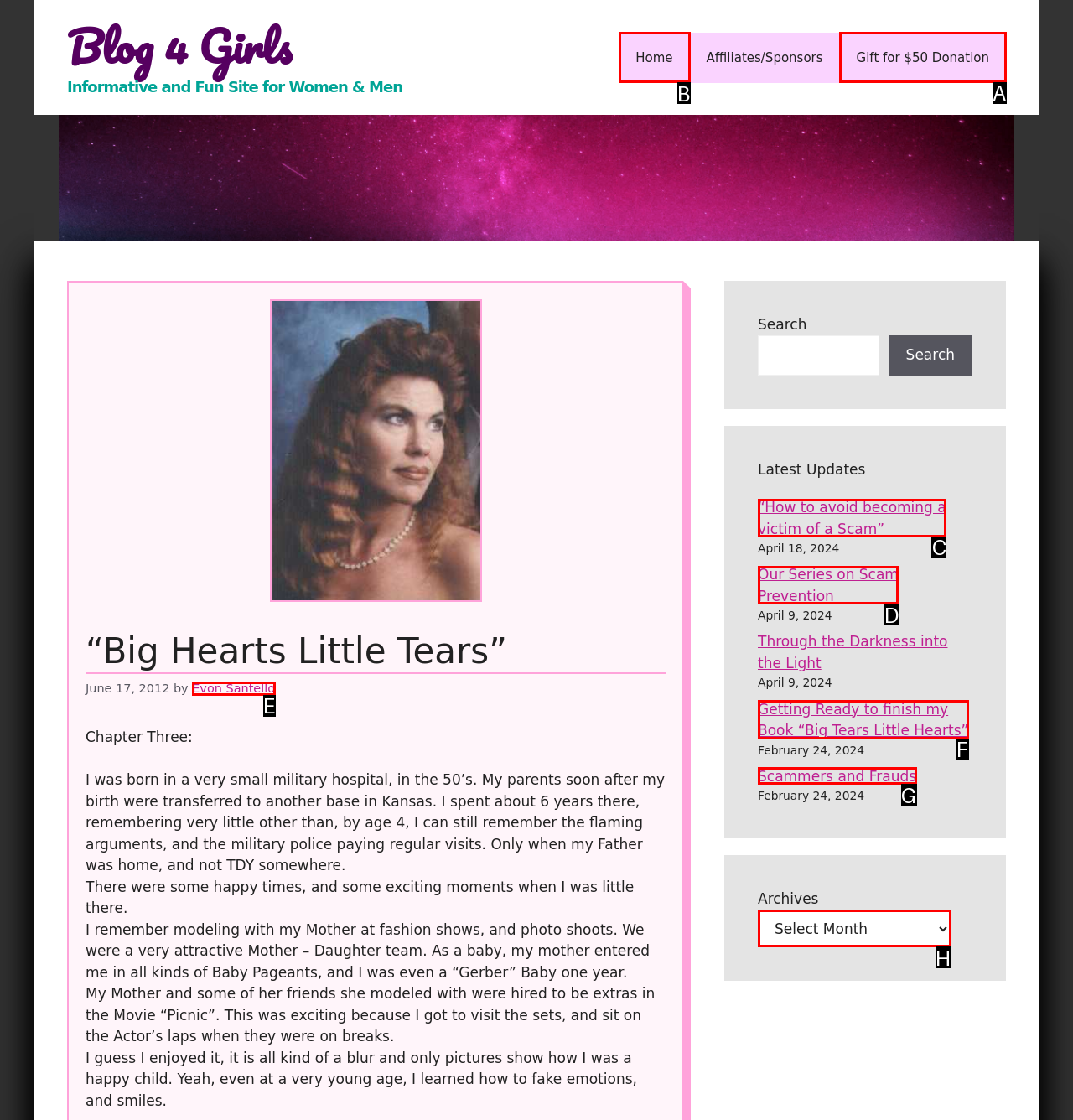Indicate which UI element needs to be clicked to fulfill the task: Click on the 'Home' link
Answer with the letter of the chosen option from the available choices directly.

B